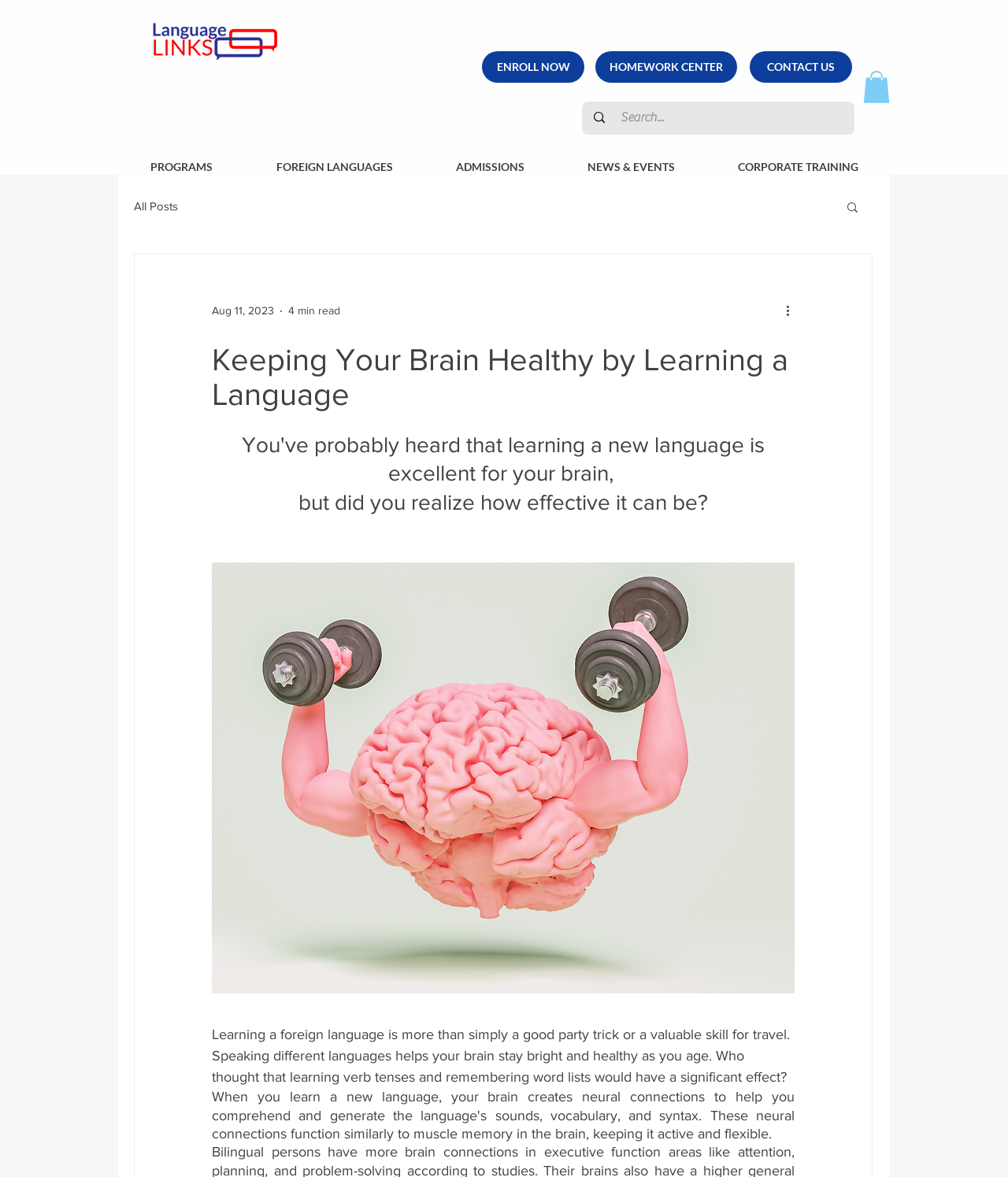Select the bounding box coordinates of the element I need to click to carry out the following instruction: "Contact the language school".

[0.744, 0.044, 0.845, 0.07]